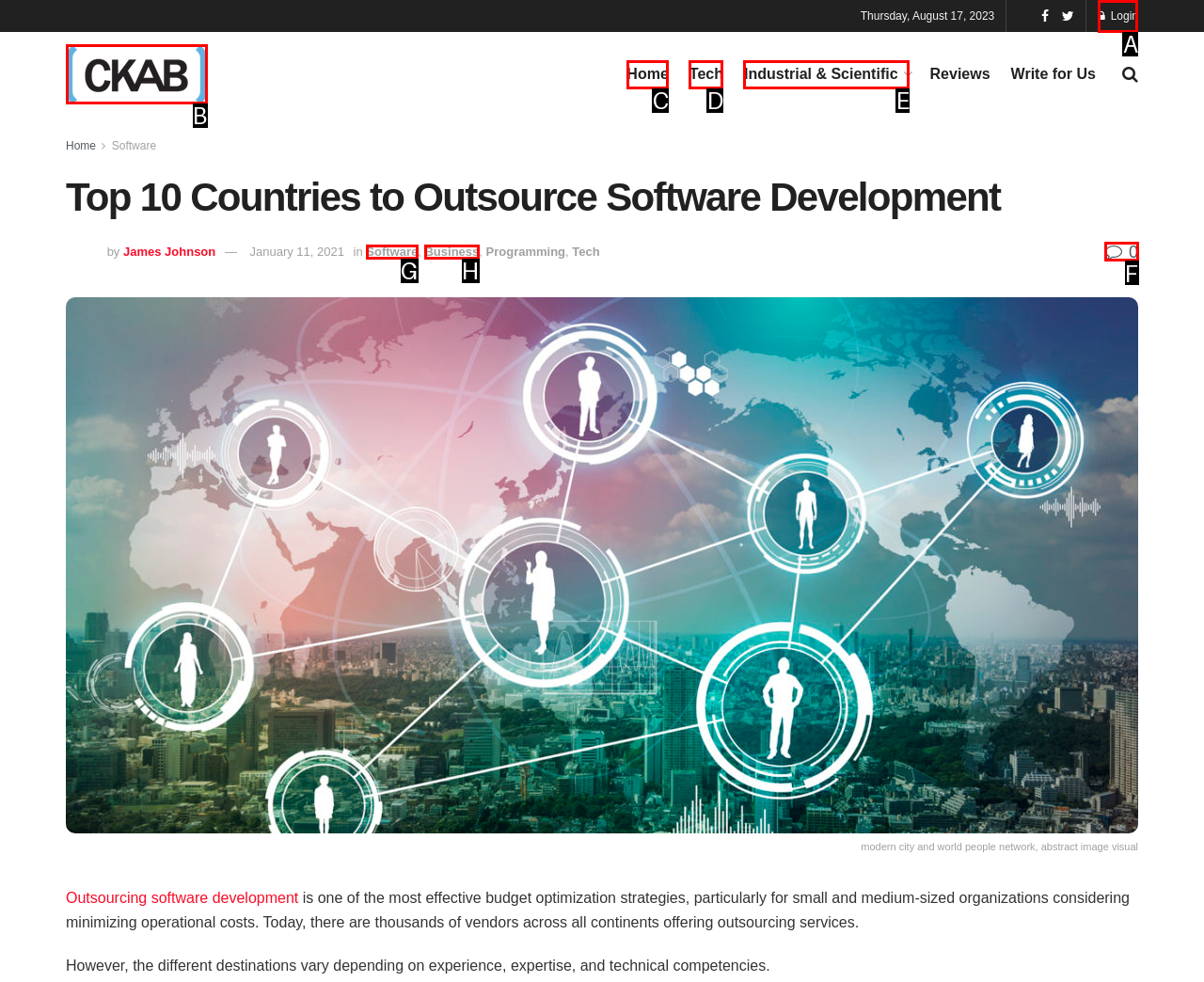Tell me which one HTML element I should click to complete the following task: Click the 'Curved' category
Answer with the option's letter from the given choices directly.

None